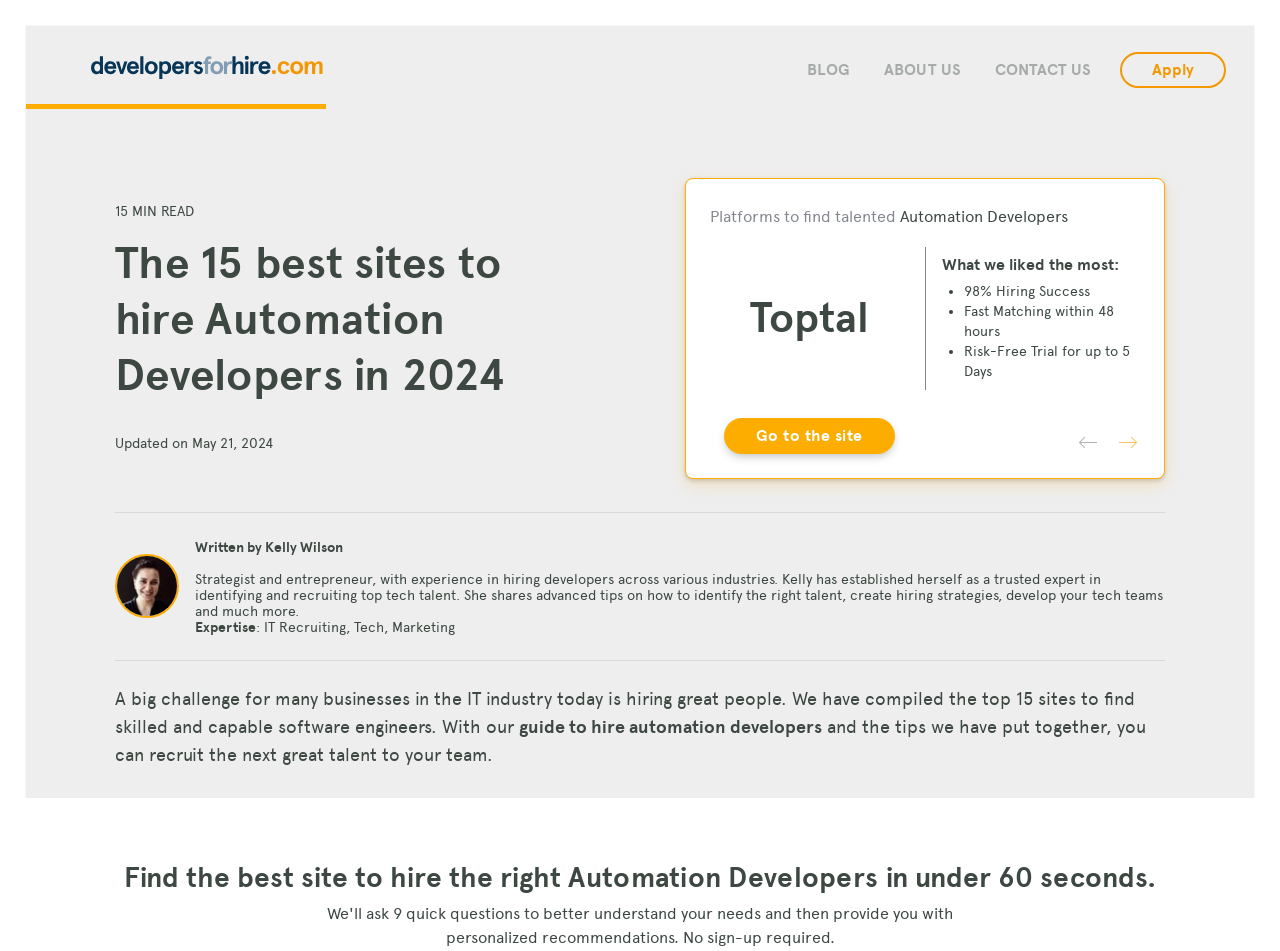Elaborate on the webpage's design and content in a detailed caption.

This webpage is a guide to hiring automation developers, with a focus on finding the top sites to do so. At the top of the page, there is a navigation bar with links to "BLOG", "ABOUT US", "CONTACT US", and "Apply". Below the navigation bar, there is a header section with a title "The 15 best sites to hire Automation Developers in 2024" and a subtitle "15 MIN READ". 

The main content of the page is divided into sections, with the first section describing the purpose of the guide. There is a brief introduction to the challenge of hiring great people in the IT industry, followed by a statement about the guide's purpose.

Below the introduction, there is a section highlighting a specific platform, Toptal, with a list of its benefits, including "98% Hiring Success", "Fast Matching within 48 hours", and "Risk-Free Trial for up to 5 Days". There is a link to "Go to the site" and a set of navigation buttons, "Previous" and "Next", to browse through the list of platforms.

On the right side of the page, there is a section with information about the author, Kelly Wilson, including a brief bio and a list of her expertise. 

The rest of the page appears to be a continuation of the guide, with a section titled "Find the best site to hire the right Automation Developers in under 60 seconds."